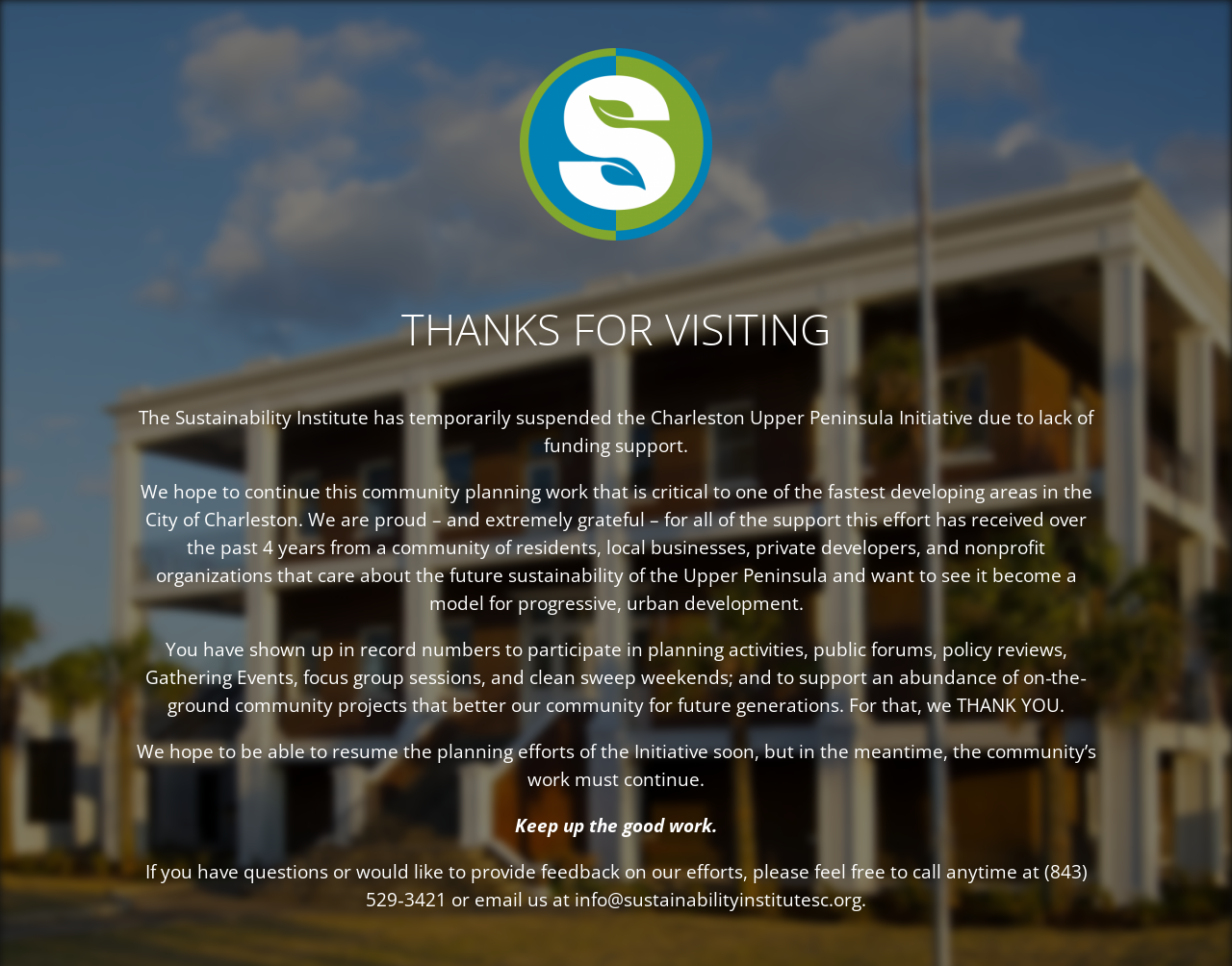Respond concisely with one word or phrase to the following query:
What is the current status of the Charleston Upper Peninsula Initiative?

Temporarily suspended